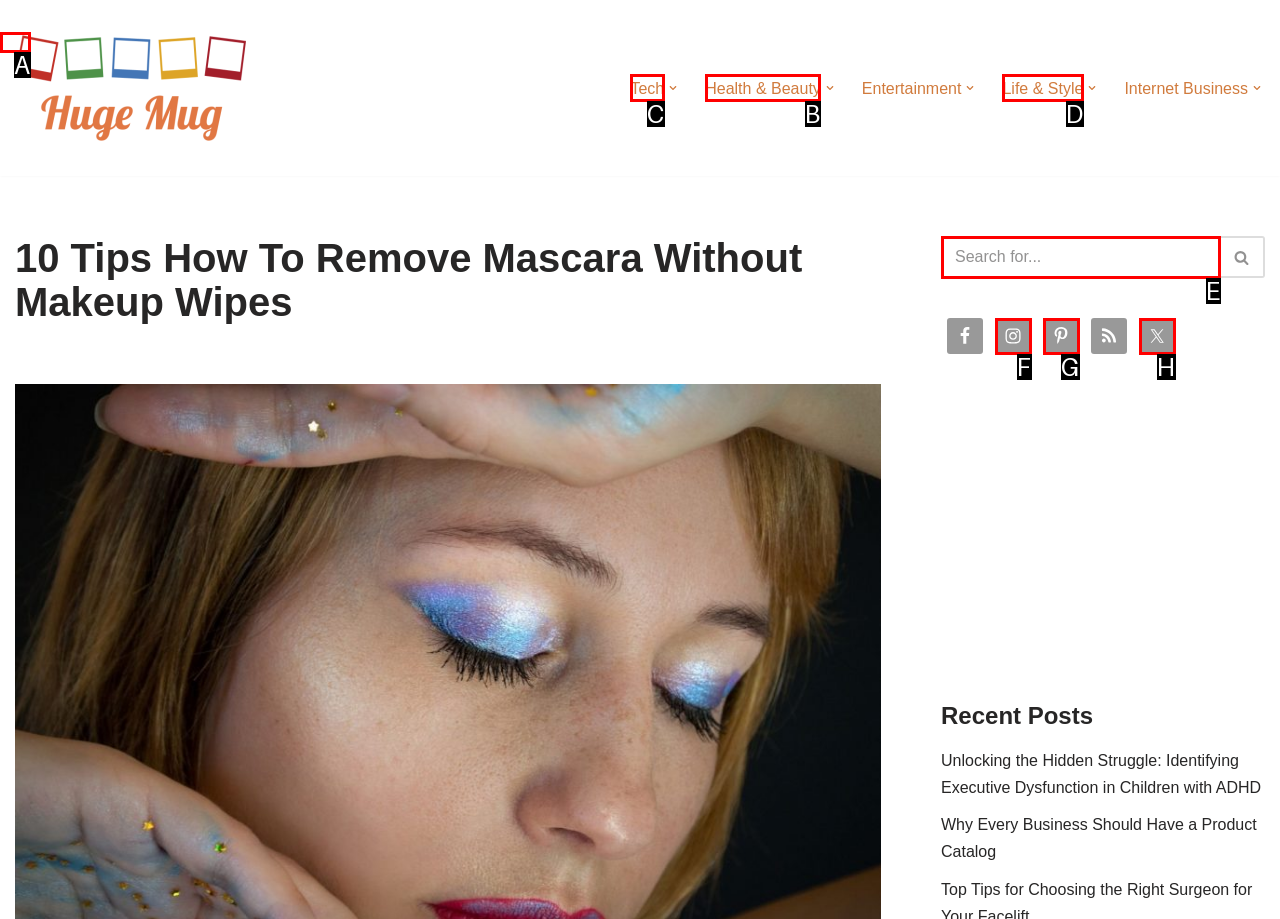Please indicate which option's letter corresponds to the task: Open the 'Health & Beauty' submenu by examining the highlighted elements in the screenshot.

B